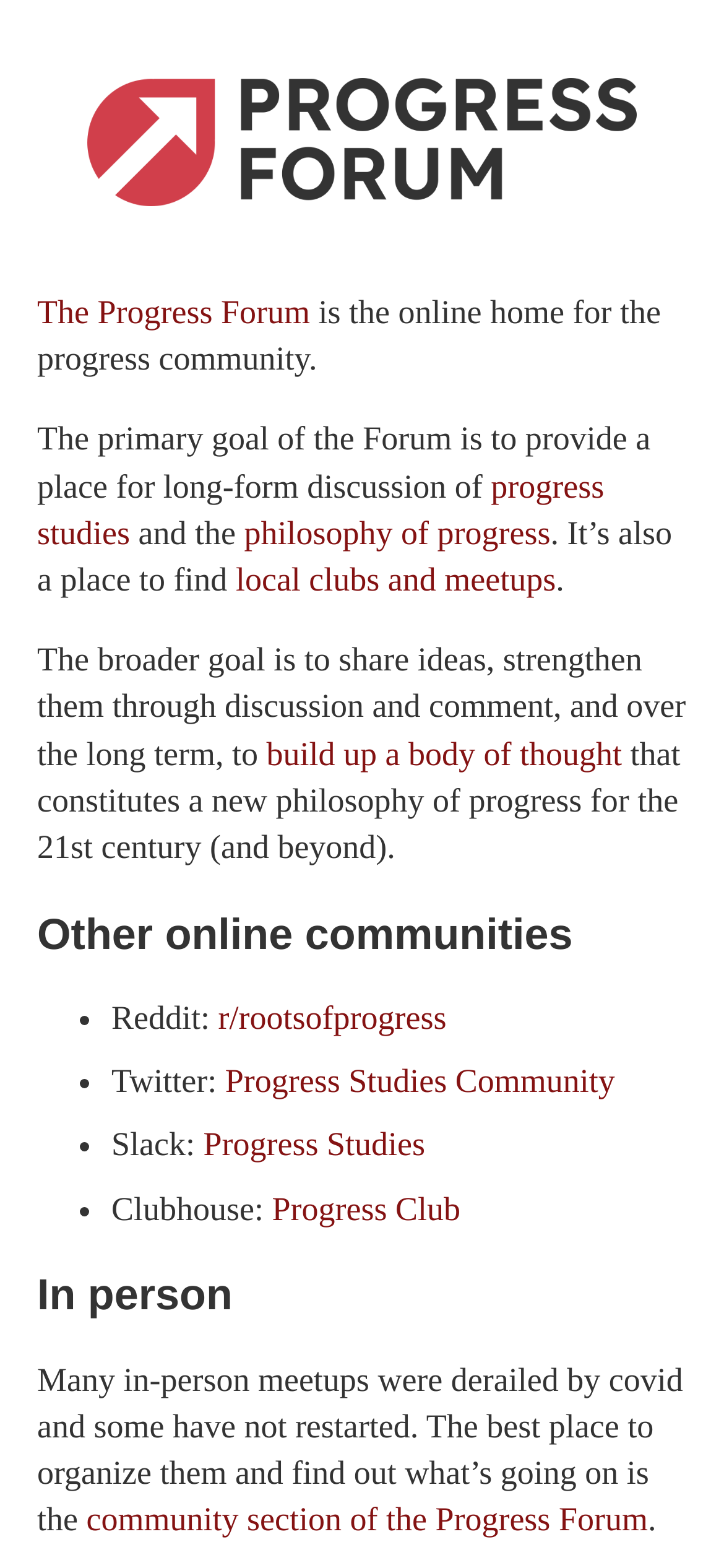Please predict the bounding box coordinates (top-left x, top-left y, bottom-right x, bottom-right y) for the UI element in the screenshot that fits the description: r/rootsofprogress

[0.301, 0.637, 0.617, 0.661]